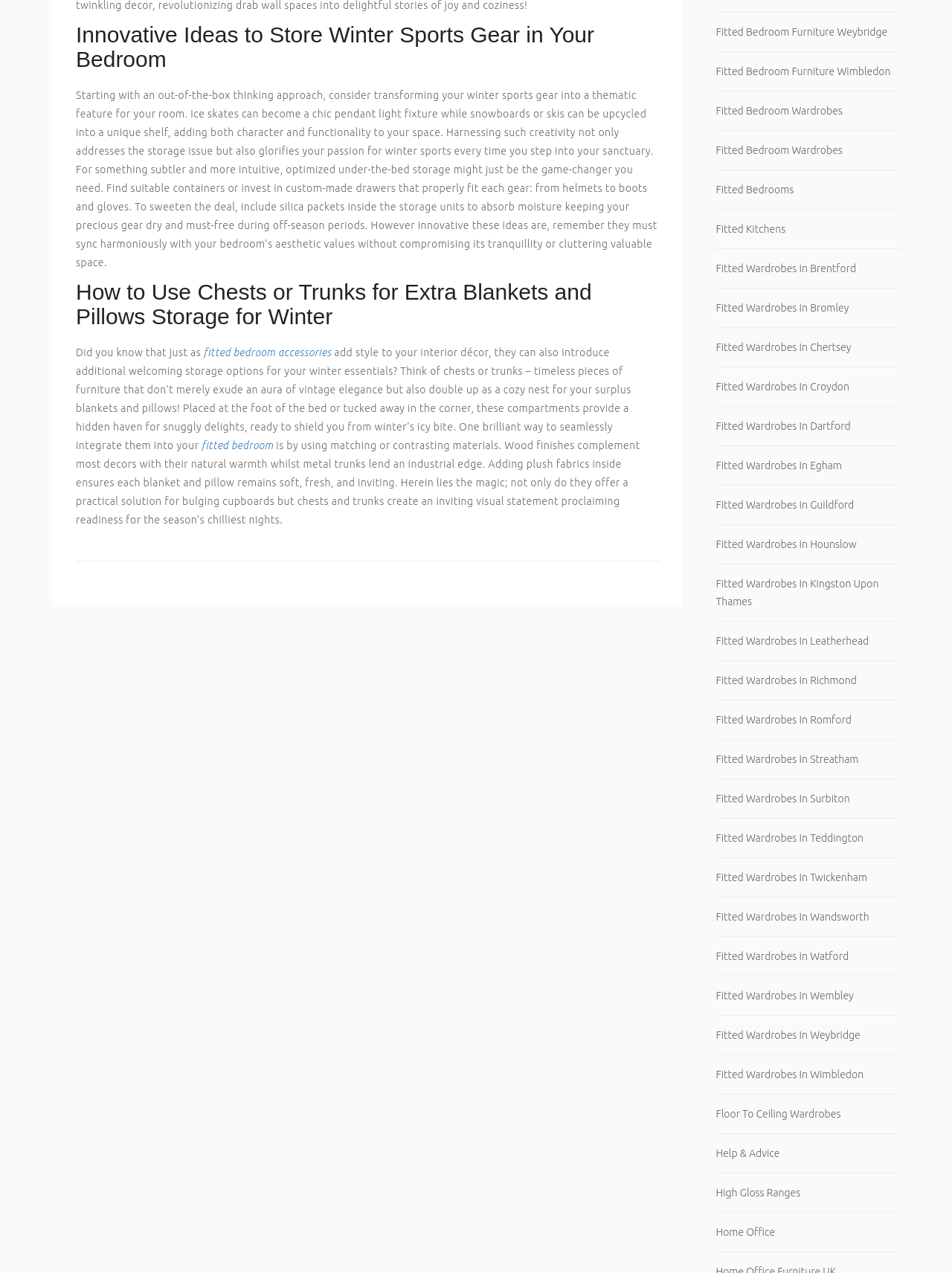Answer the following query concisely with a single word or phrase:
What is the purpose of silica packets in storage units?

To absorb moisture